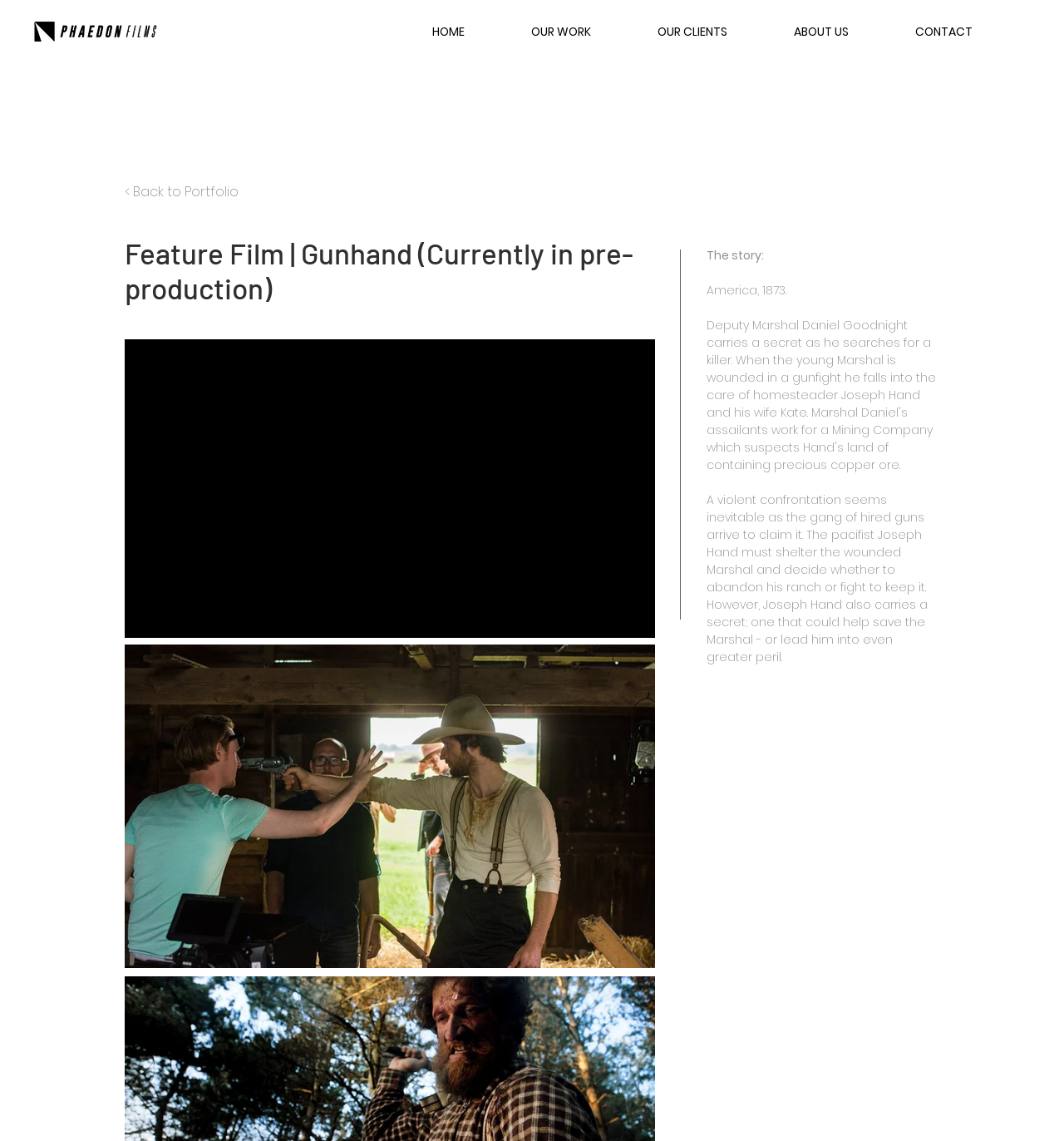Please use the details from the image to answer the following question comprehensively:
What is the platform of the video widget?

I found the answer by looking at the iframe element that says 'Vimeo'. The platform of the video widget is Vimeo.